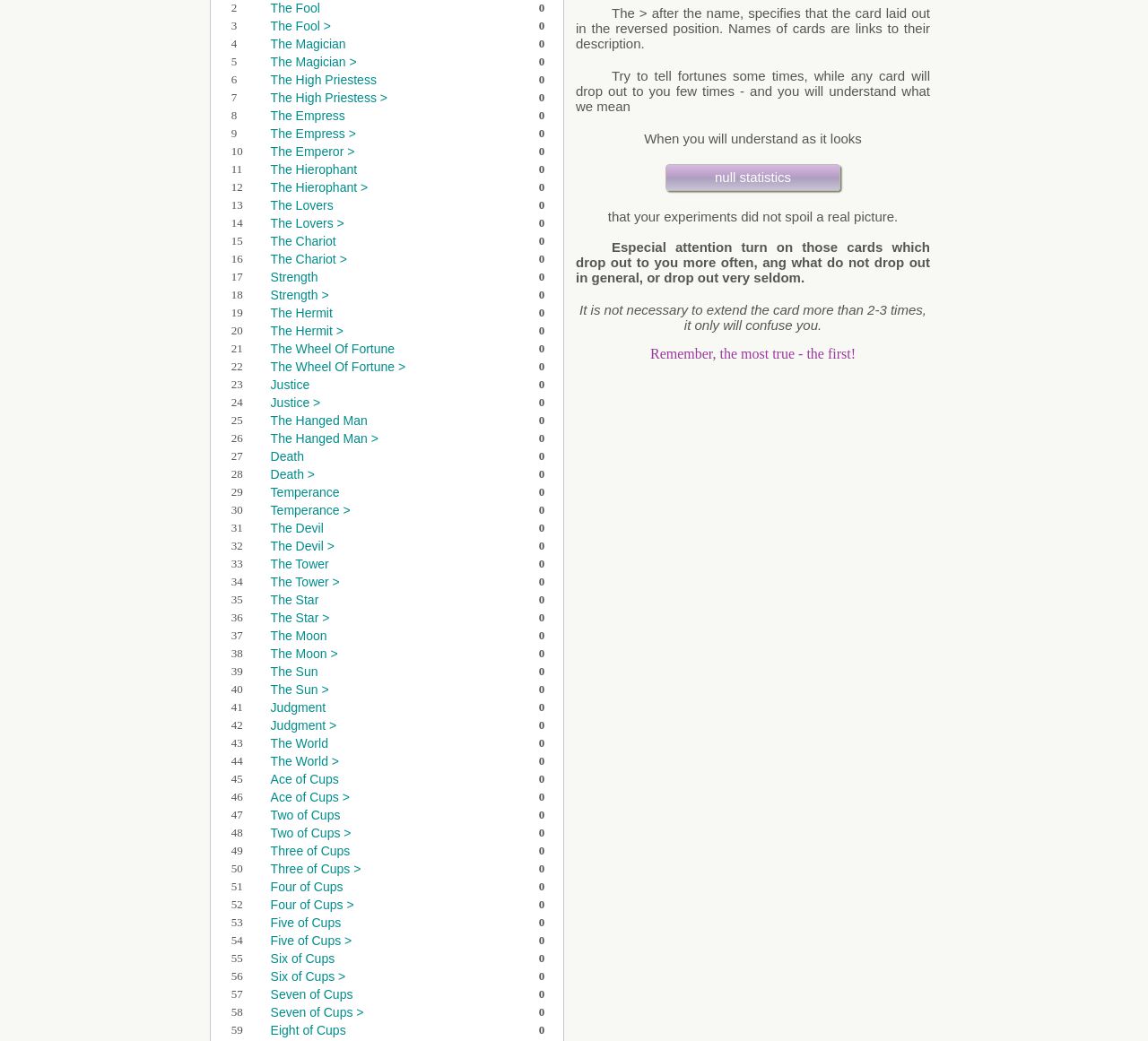Can you find the bounding box coordinates of the area I should click to execute the following instruction: "Visit https://thuansoldier.net"?

None